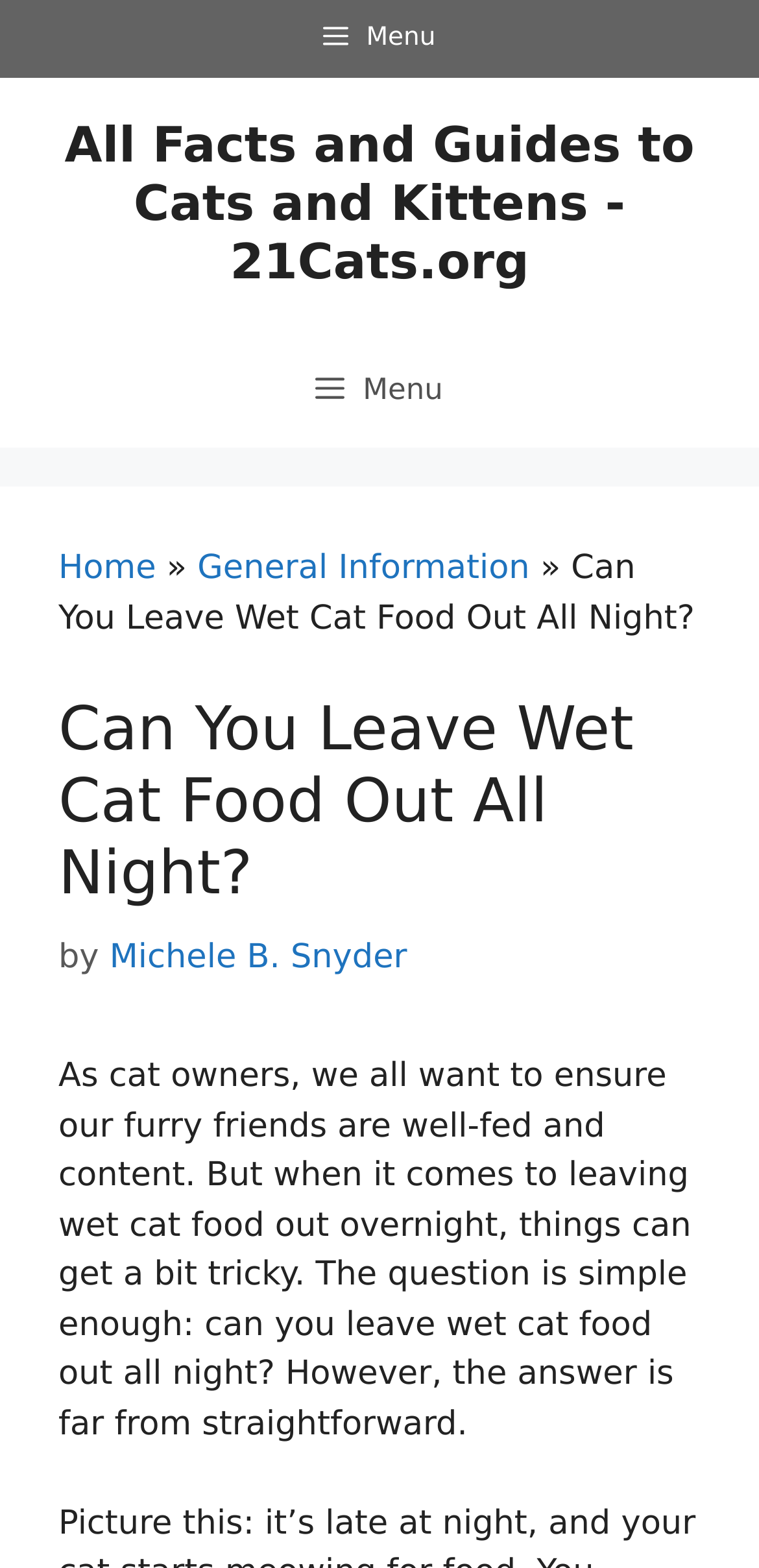Please respond to the question with a concise word or phrase:
What is the name of the website?

21Cats.org